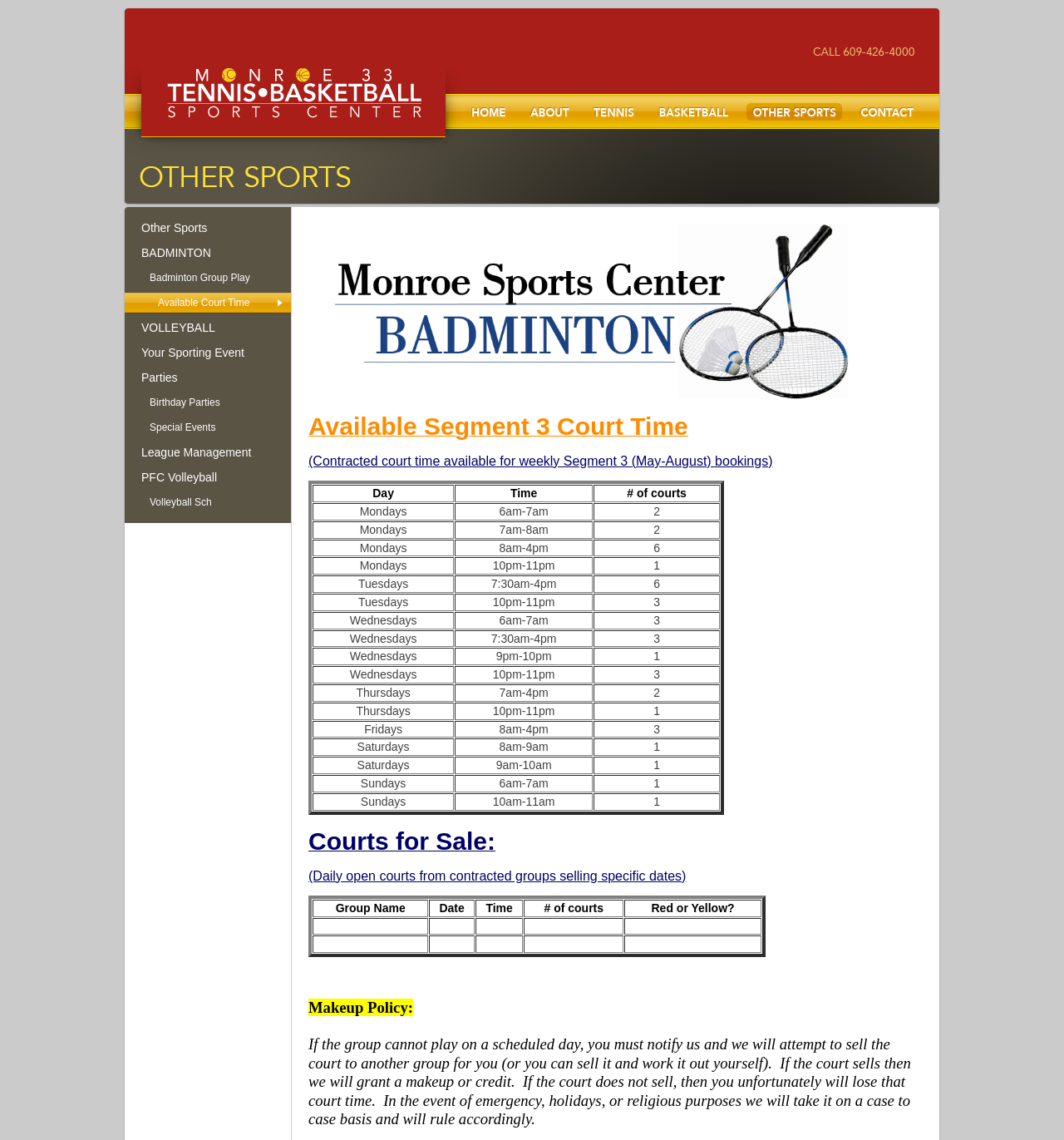Find the bounding box coordinates for the HTML element described as: "Available Court Time". The coordinates should consist of four float values between 0 and 1, i.e., [left, top, right, bottom].

[0.117, 0.255, 0.273, 0.276]